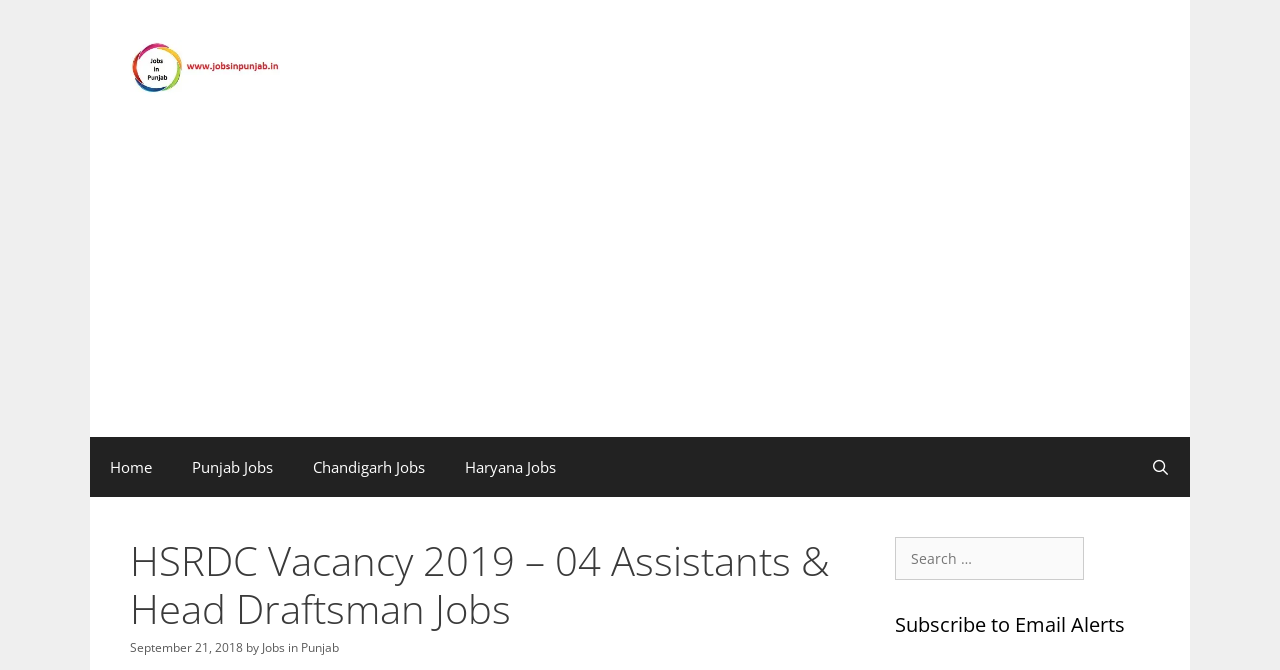Please determine the bounding box coordinates of the section I need to click to accomplish this instruction: "Write your name".

None